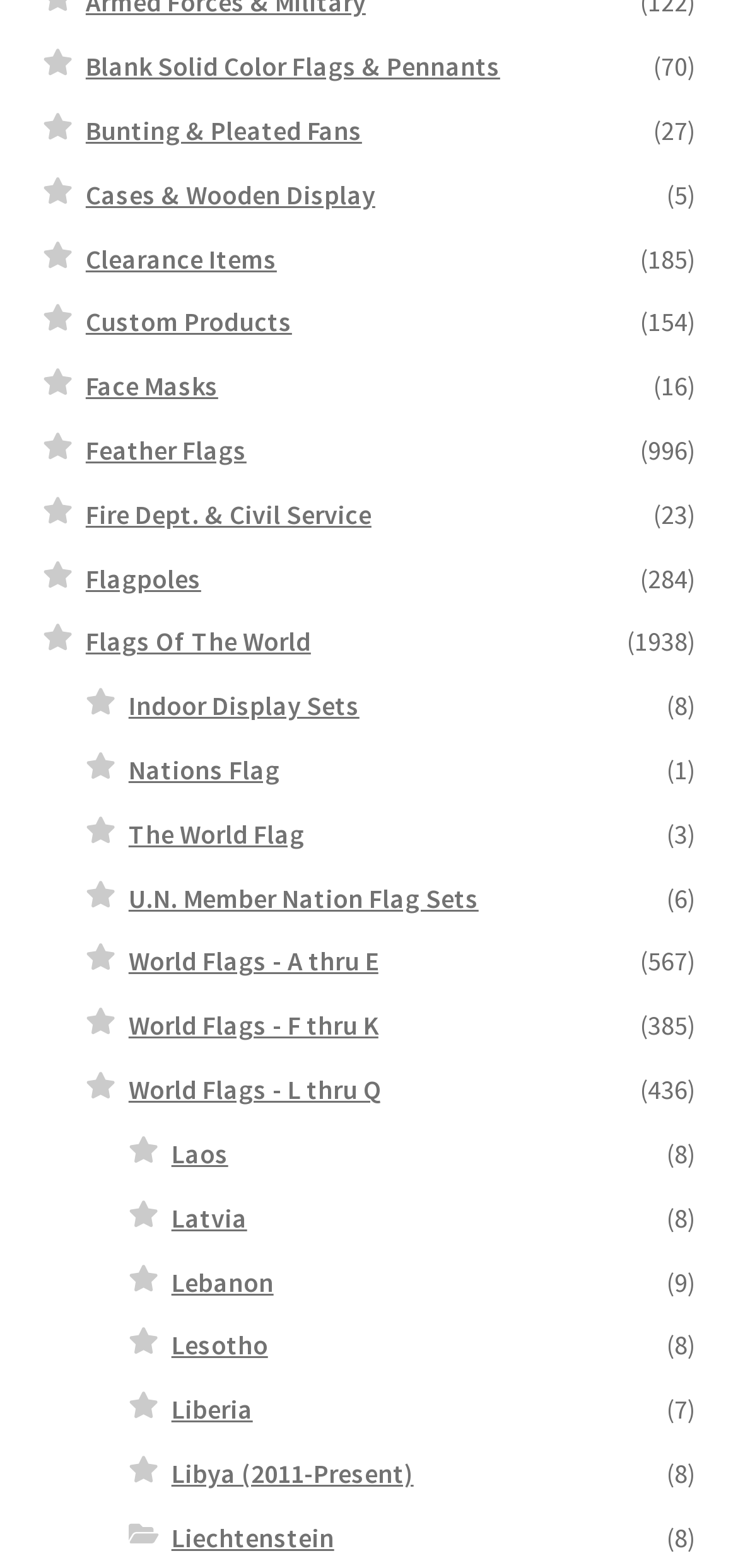How many 'World Flags' categories are there?
Please provide a detailed answer to the question.

I can see that there are three links related to 'World Flags', which are 'World Flags - A thru E', 'World Flags - F thru K', and 'World Flags - L thru Q'. Therefore, there are three 'World Flags' categories.